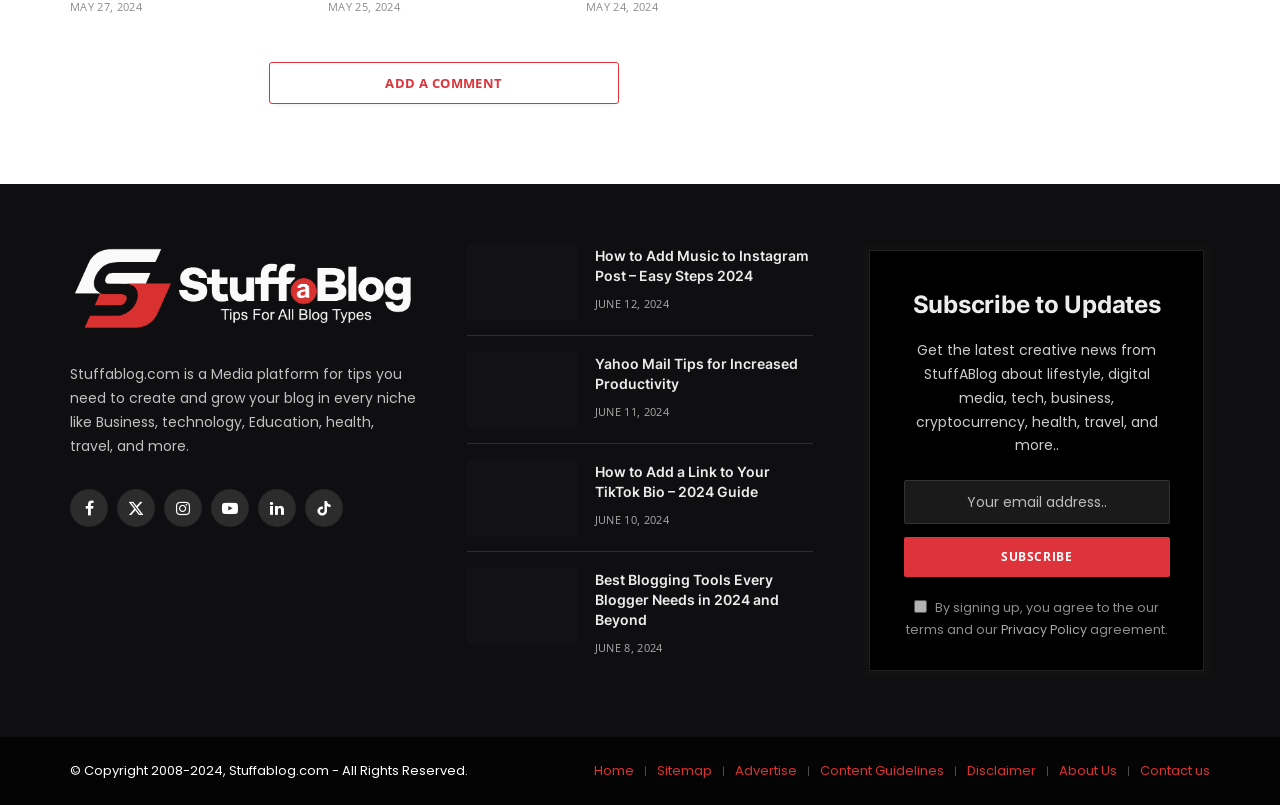What is the copyright year range?
Using the image as a reference, give a one-word or short phrase answer.

2008-2024